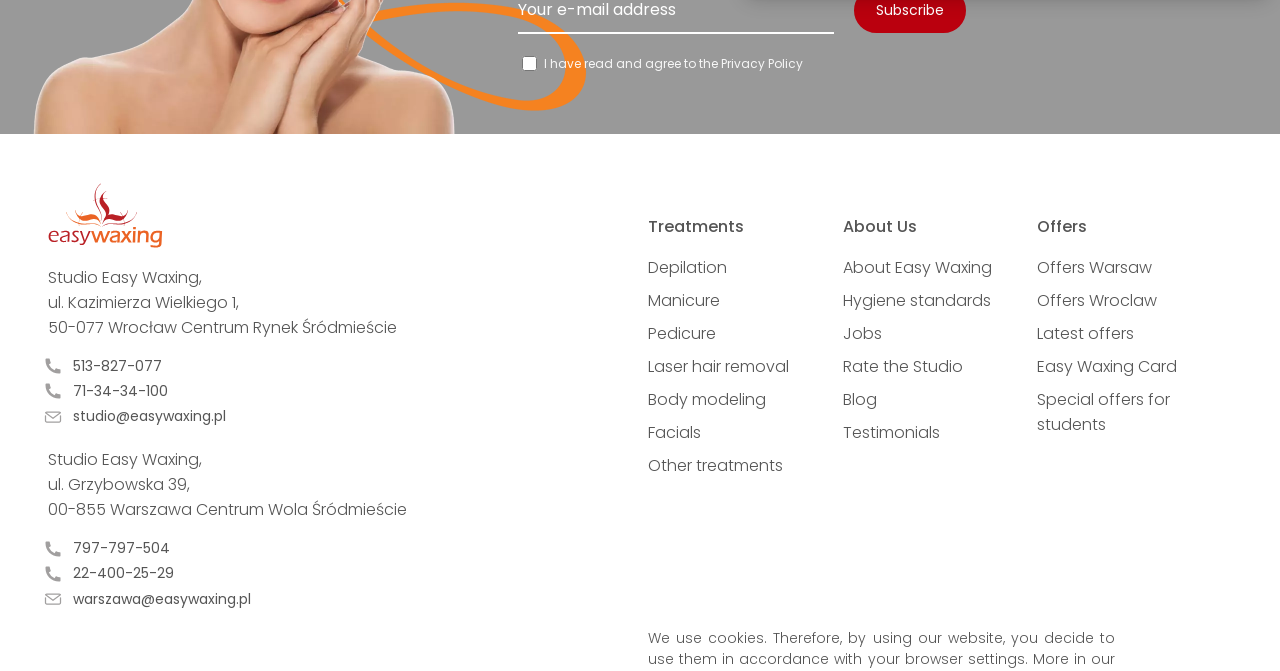How many locations does Easy Waxing have?
Using the image, respond with a single word or phrase.

2